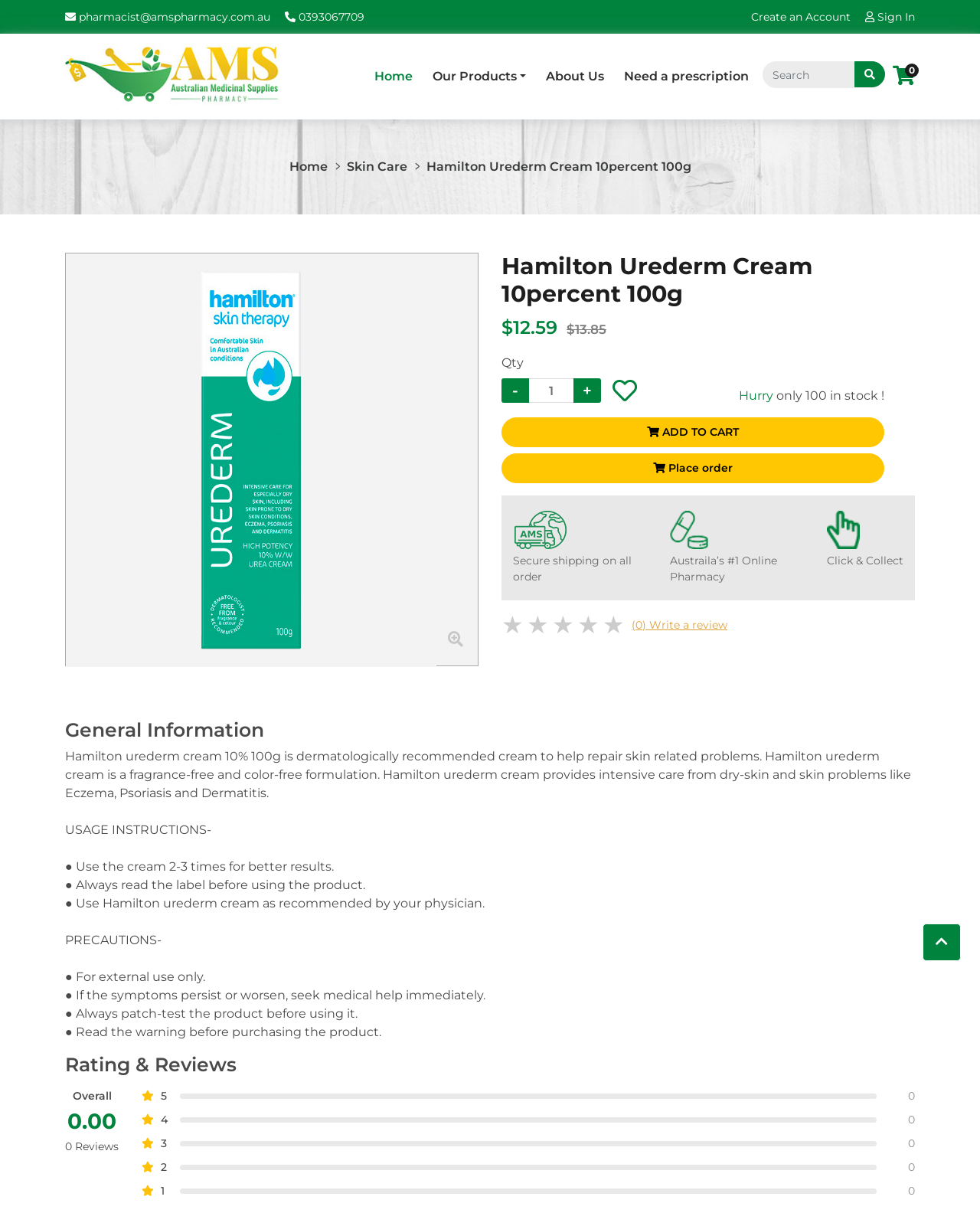Identify the bounding box coordinates of the specific part of the webpage to click to complete this instruction: "Add to cart".

[0.512, 0.34, 0.902, 0.365]